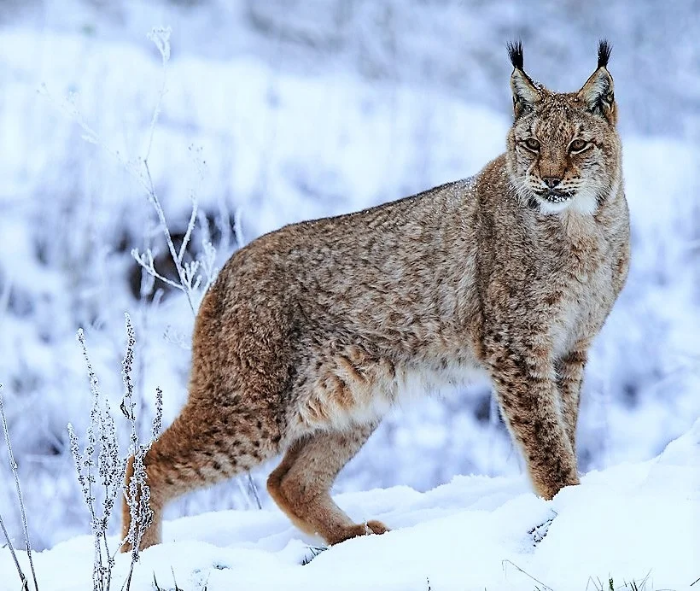Please provide a short answer using a single word or phrase for the question:
Is the Eurasian lynx a social animal?

No